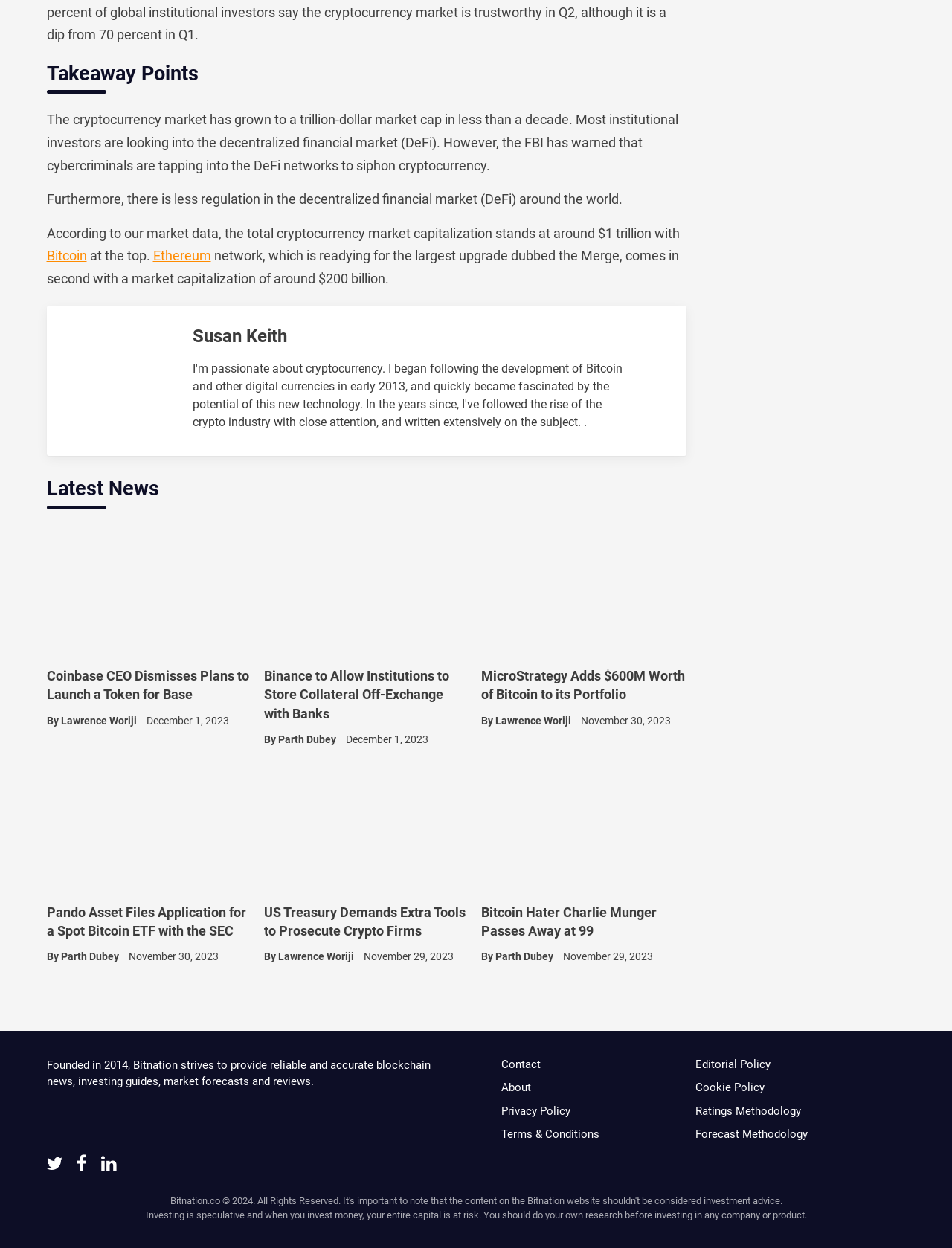Please give a concise answer to this question using a single word or phrase: 
What is the name of the website?

Bitnation